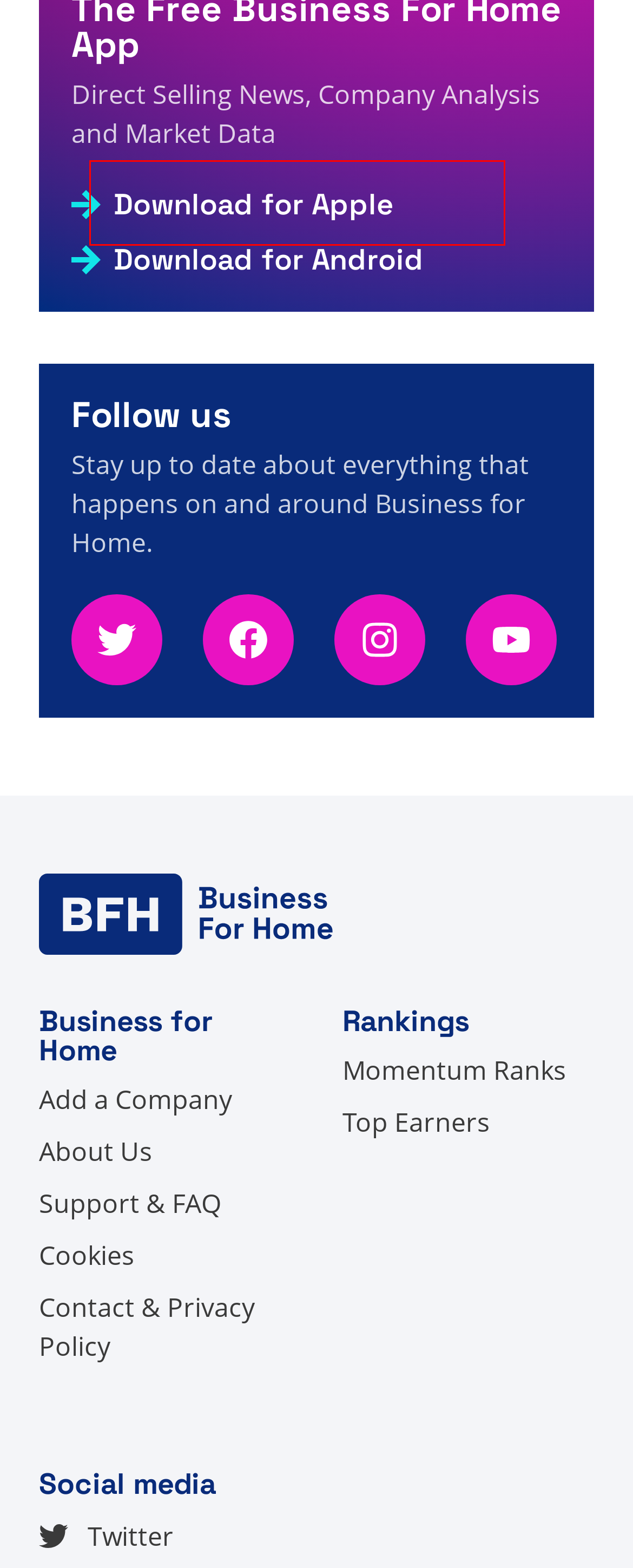You have a screenshot of a webpage with a UI element highlighted by a red bounding box. Use OCR to obtain the text within this highlighted area.

A visitor from United States viewed You searched for dt - Page 260 of 330 - Direct Selling Facts, Figures and News 9s